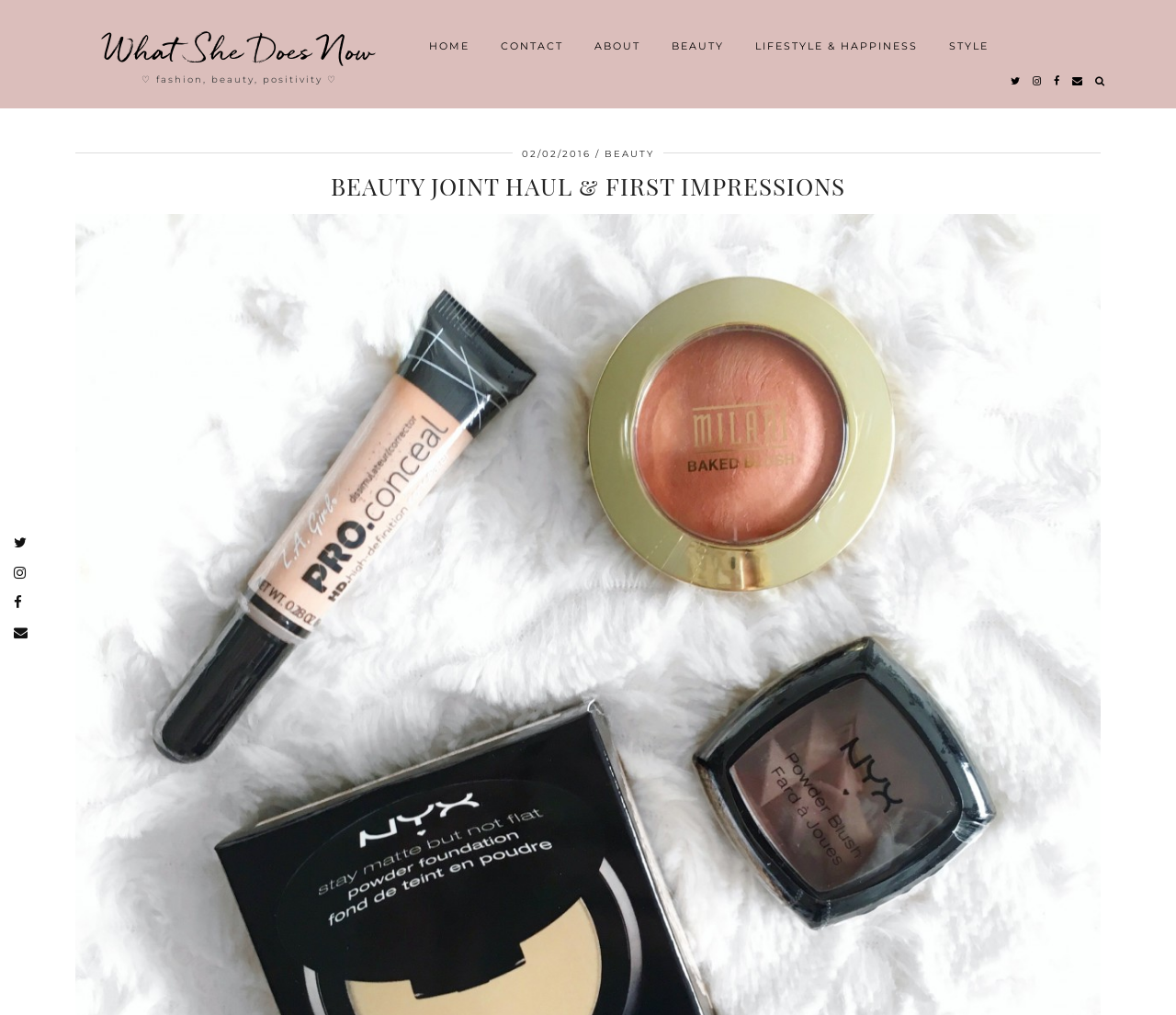For the given element description Lifestyle & Happiness, determine the bounding box coordinates of the UI element. The coordinates should follow the format (top-left x, top-left y, bottom-right x, bottom-right y) and be within the range of 0 to 1.

[0.629, 0.028, 0.794, 0.062]